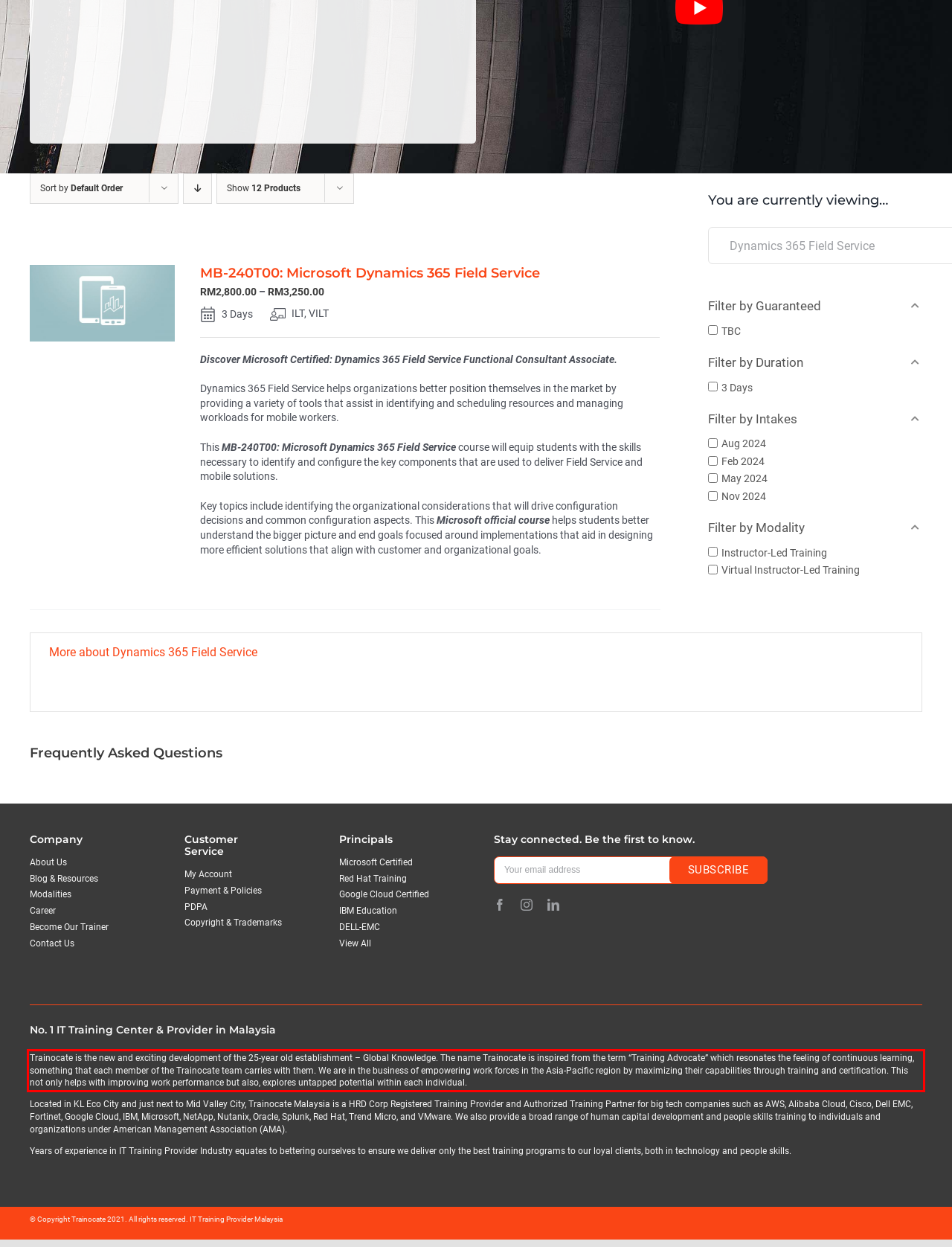Within the screenshot of a webpage, identify the red bounding box and perform OCR to capture the text content it contains.

Trainocate is the new and exciting development of the 25-year old establishment – Global Knowledge. The name Trainocate is inspired from the term “Training Advocate” which resonates the feeling of continuous learning, something that each member of the Trainocate team carries with them. We are in the business of empowering work forces in the Asia-Pacific region by maximizing their capabilities through training and certification. This not only helps with improving work performance but also, explores untapped potential within each individual.